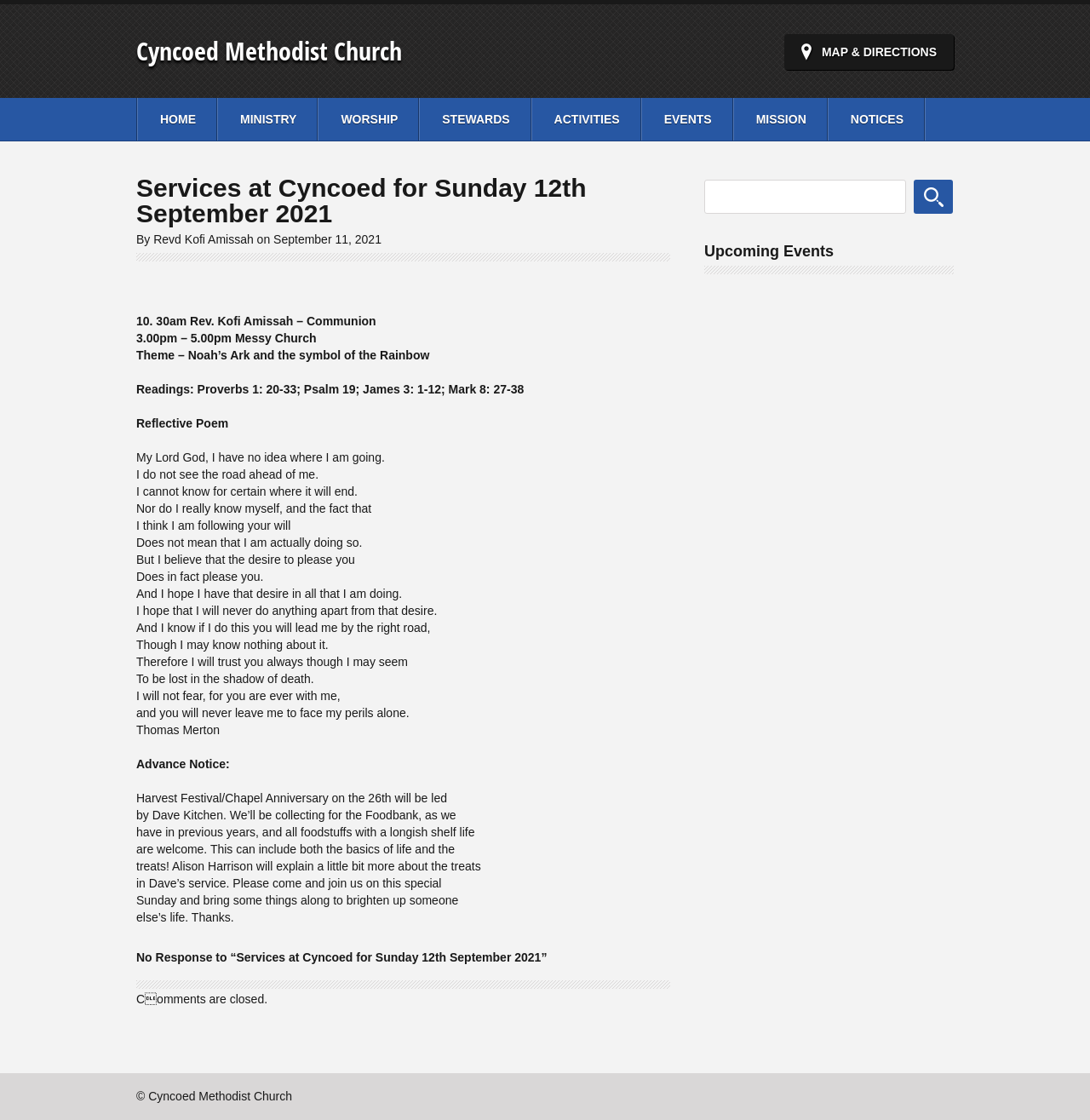Create a detailed summary of all the visual and textual information on the webpage.

This webpage is about the services and events at Cyncoed Methodist Church, specifically for Sunday, 12th September 2021. At the top, there is a header section with a link to the church's homepage and a navigation menu with links to various sections of the website, including Ministry, Worship, Stewards, Activities, Events, Mission, and Notices.

Below the header, there is a main article section that takes up most of the page. It starts with a heading that matches the title of the webpage, followed by a subheading indicating that the service will be led by Revd Kofi Amissah. The article then lists the schedule of events for the day, including a communion service at 10:30 am and a Messy Church event from 3:00 pm to 5:00 pm.

The article also includes a reflective poem, which is a prayer-like passage expressing trust in God's guidance and provision. The poem is attributed to Thomas Merton.

Further down, there is an advance notice about the upcoming Harvest Festival and Chapel Anniversary on the 26th, which will be led by Dave Kitchen. The notice mentions that the church will be collecting foodstuffs for the Foodbank and invites everyone to join in and bring some items to brighten up someone's life.

At the bottom of the page, there is a search bar with a textbox and a search button. Next to it, there is a section titled "Upcoming Events". Below that, there is a footer section with a copyright notice indicating that the content belongs to Cyncoed Methodist Church.